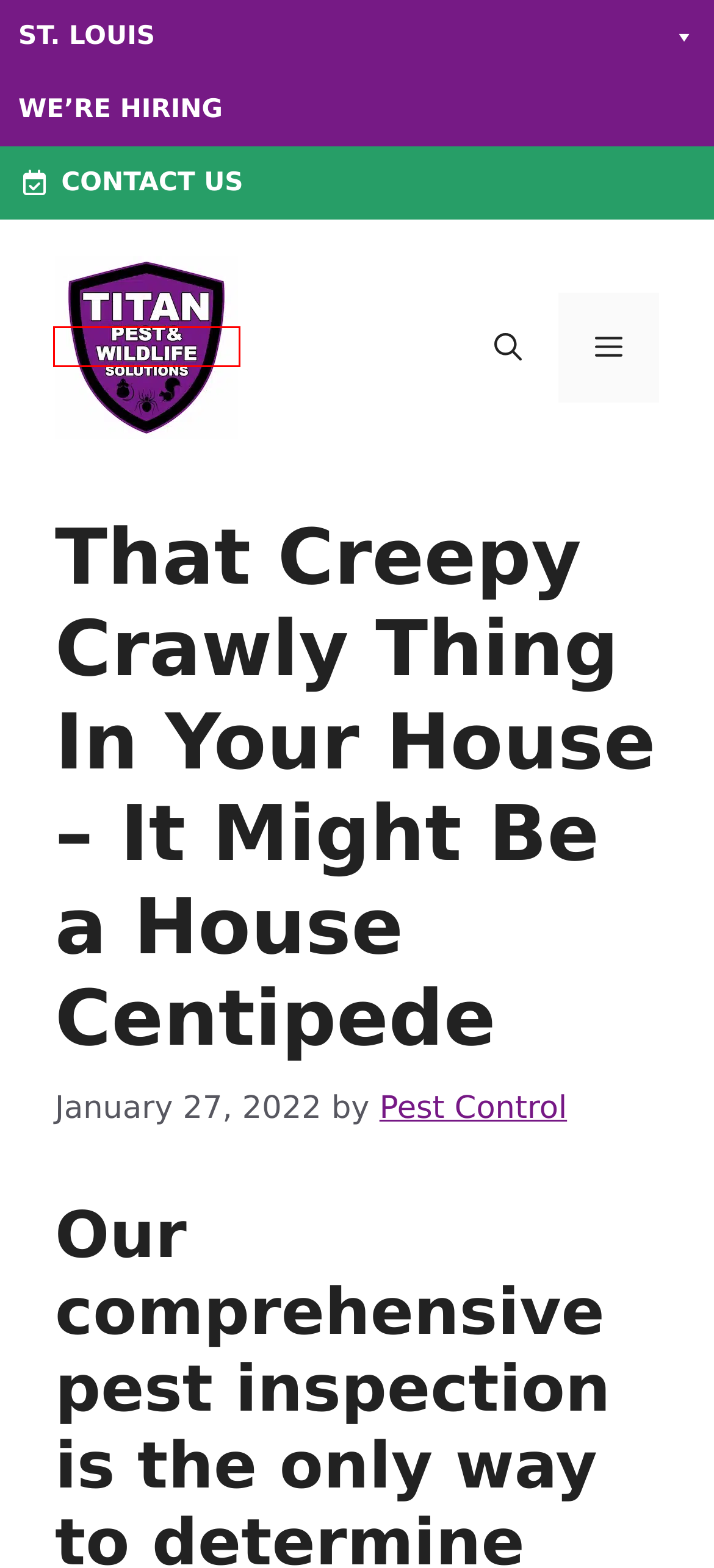Examine the screenshot of a webpage with a red bounding box around a UI element. Your task is to identify the webpage description that best corresponds to the new webpage after clicking the specified element. The given options are:
A. Tag: pest control
B. Category: Blog
C. Privacy Policy
D. Pest Control St Louis | Titan Pest & Wildlife Solutions
E. Contact Us
F. Author: Pest Control
G. We’re Hiring
H. Attic Cleaning St. Louis - Attic Decontamination Near Me

D